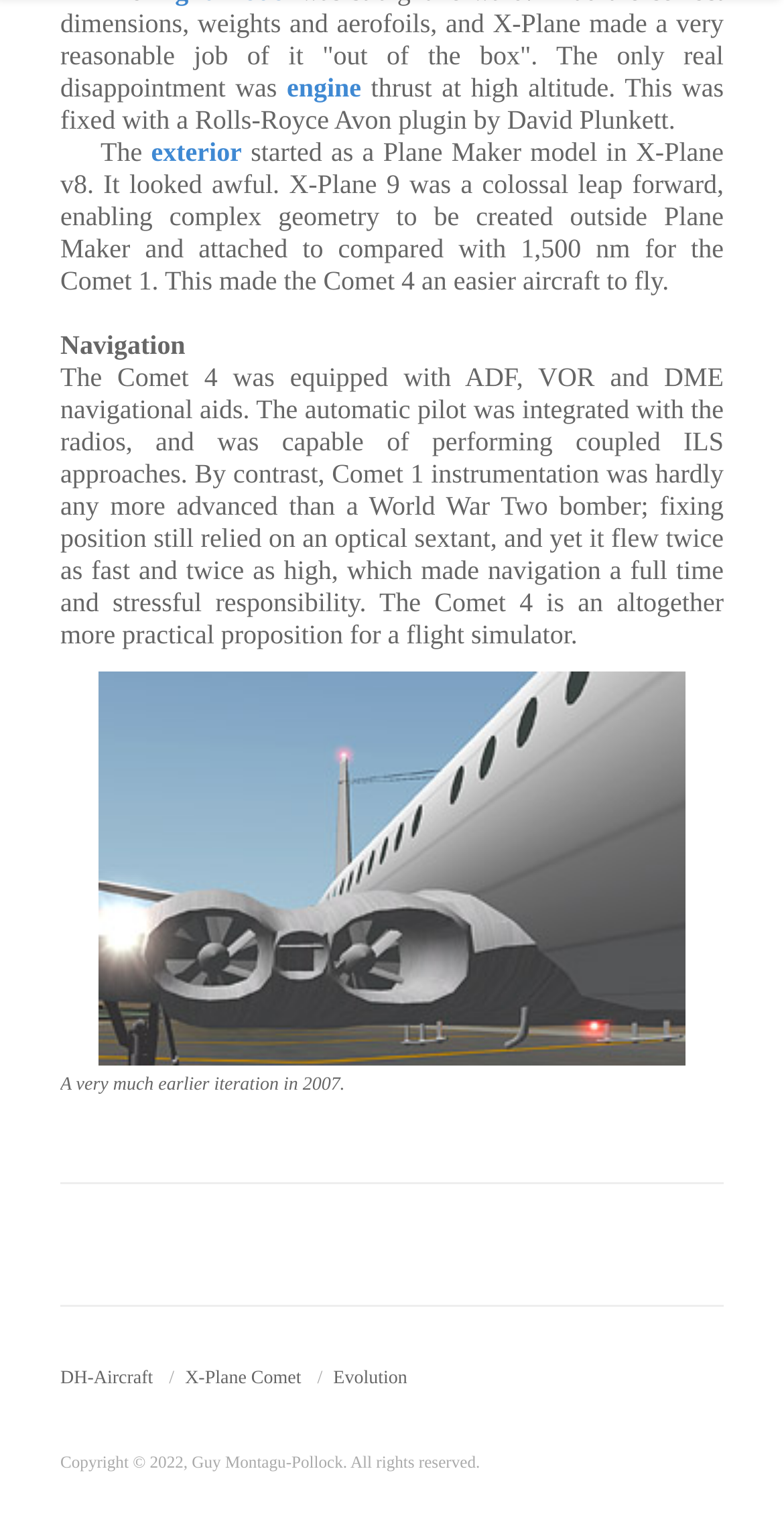Provide your answer to the question using just one word or phrase: What is the name of the aircraft model?

Comet 4